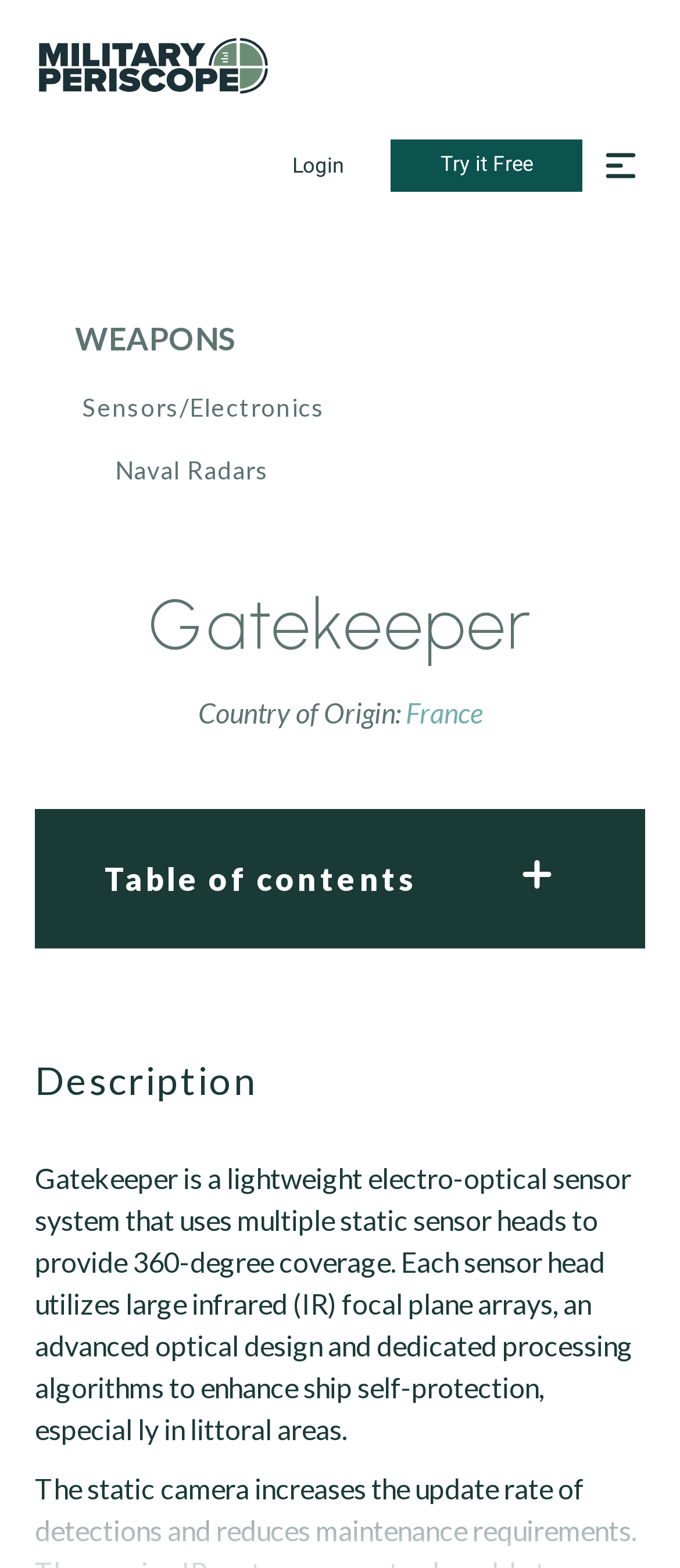Please identify the bounding box coordinates of the region to click in order to complete the task: "Click the Military Periscope Logo". The coordinates must be four float numbers between 0 and 1, specified as [left, top, right, bottom].

[0.051, 0.022, 0.397, 0.061]